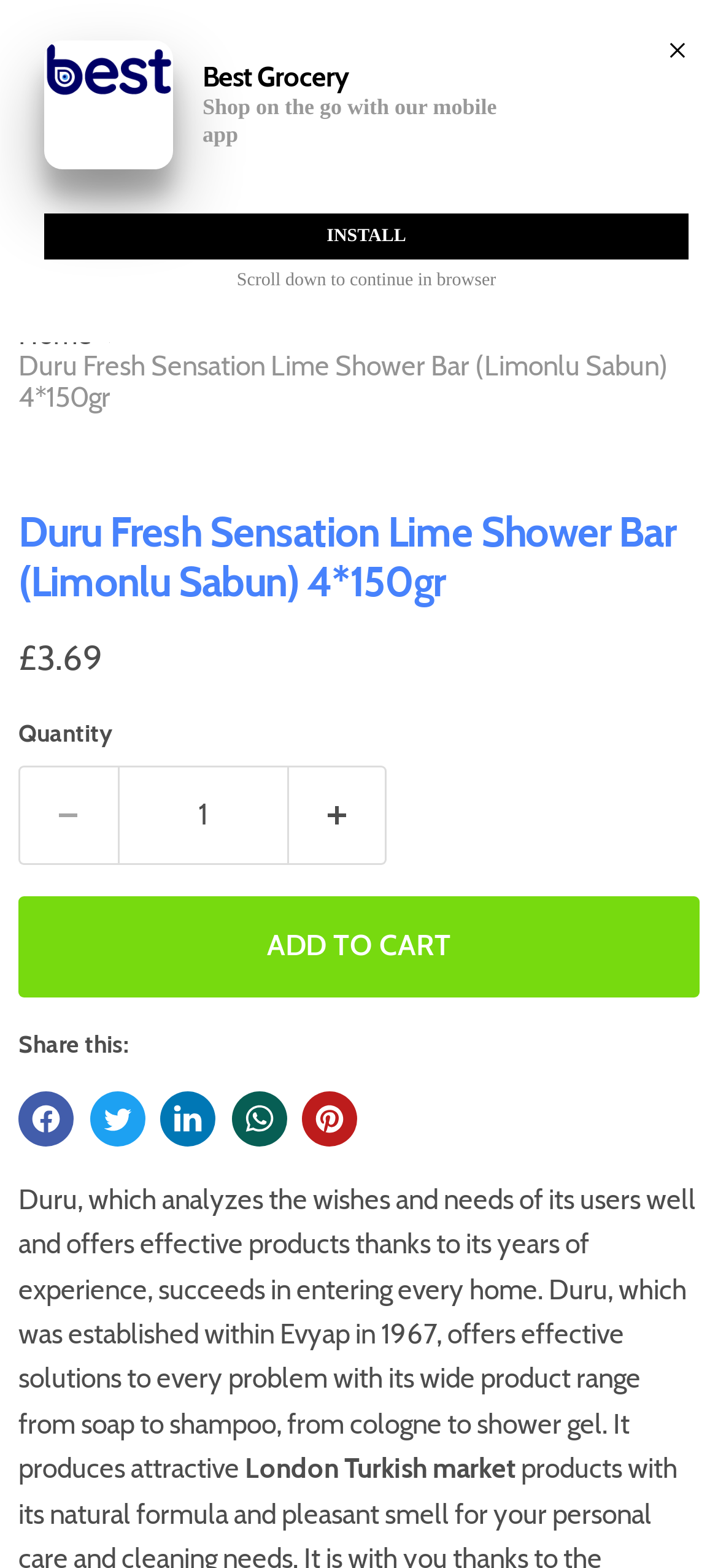Analyze the image and provide a detailed answer to the question: What is the function of the button with the minus sign?

By analyzing the webpage, I found a button with a minus sign, and it is located near the quantity input field. Based on its position and the surrounding elements, I infer that its function is to decrease the quantity by 1.